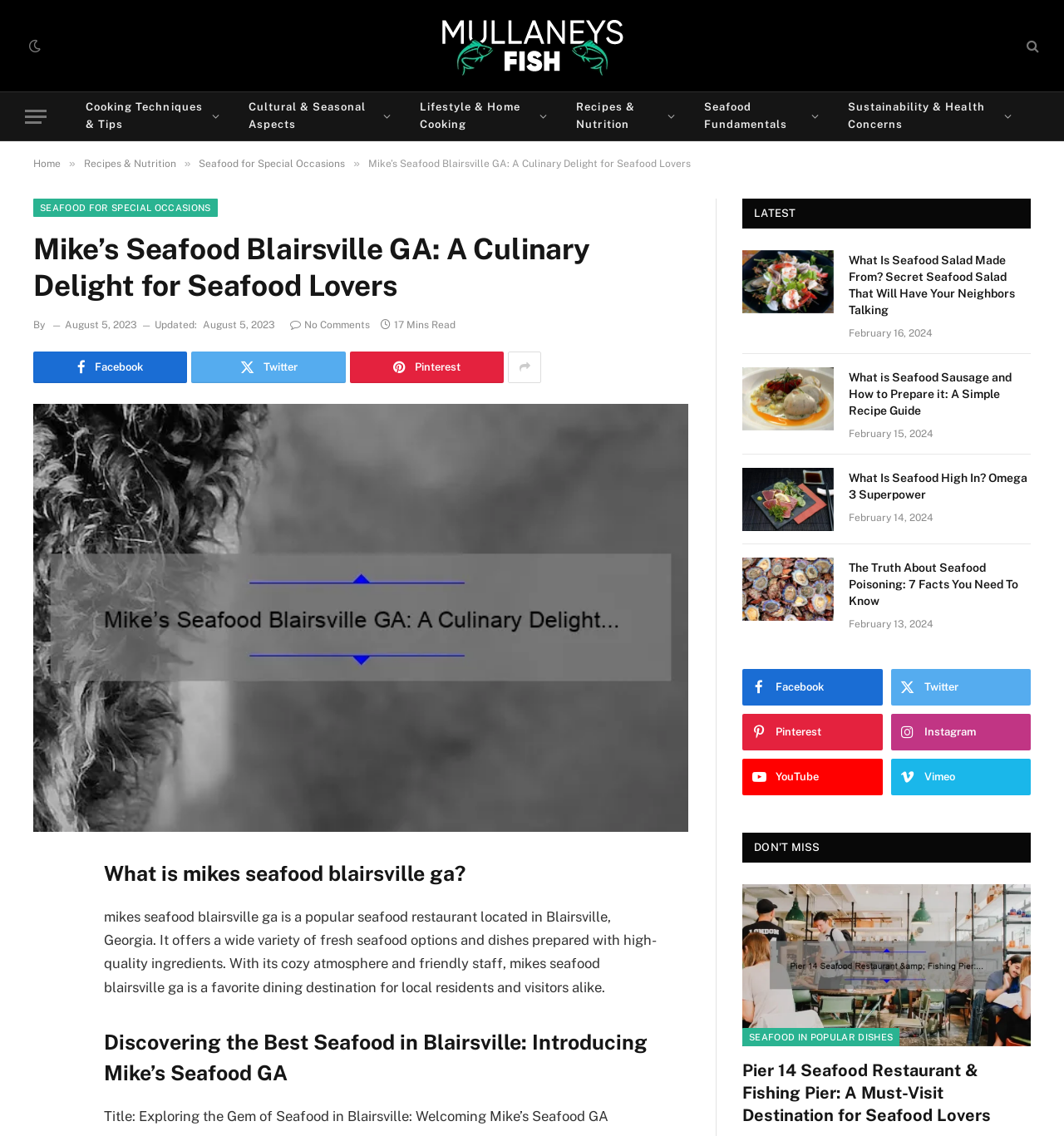Identify the bounding box coordinates for the region of the element that should be clicked to carry out the instruction: "Explore the 'Recipes & Nutrition' section". The bounding box coordinates should be four float numbers between 0 and 1, i.e., [left, top, right, bottom].

[0.528, 0.081, 0.648, 0.124]